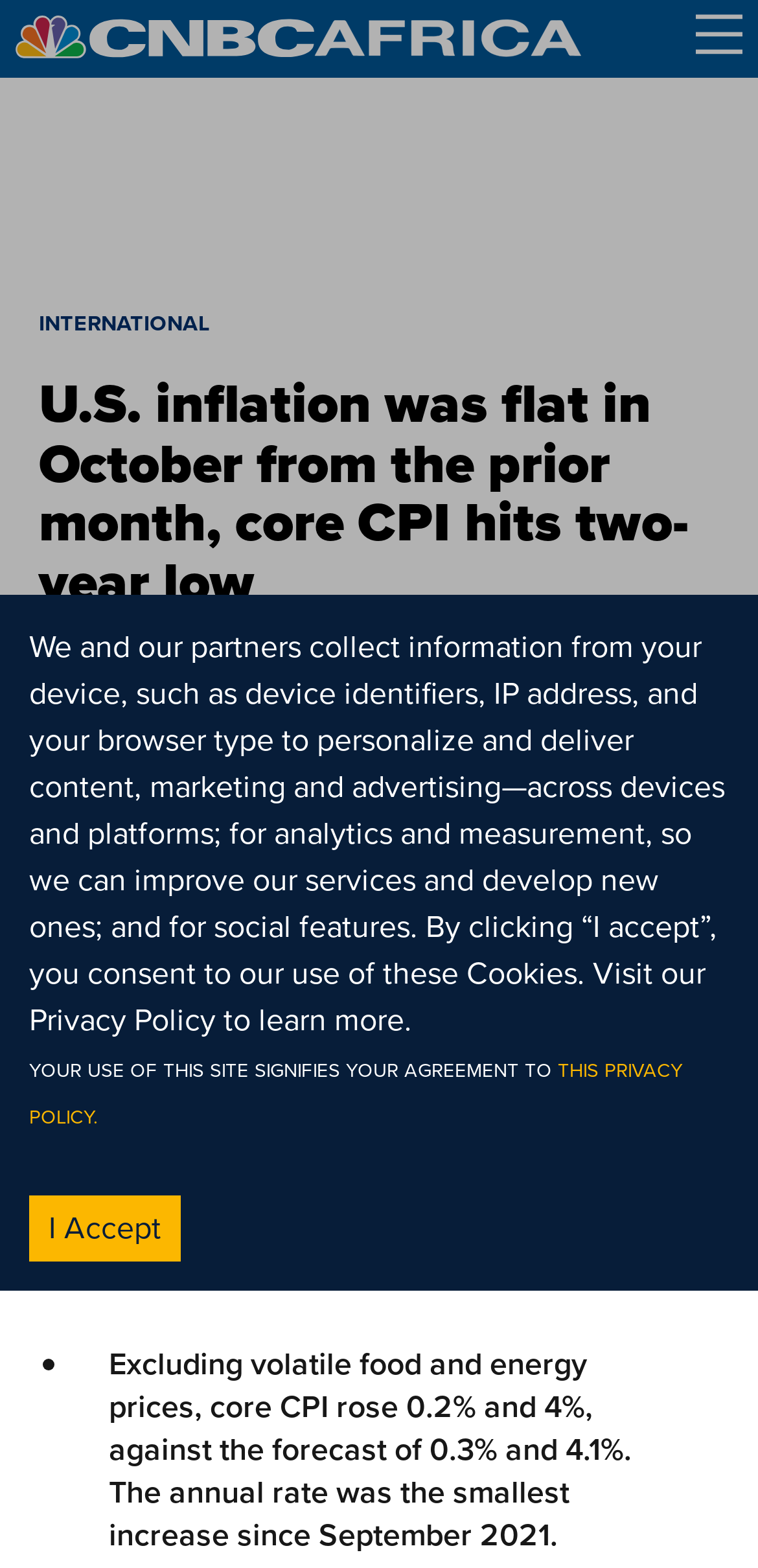Using the webpage screenshot and the element description aria-label="linkedin", determine the bounding box coordinates. Specify the coordinates in the format (top-left x, top-left y, bottom-right x, bottom-right y) with values ranging from 0 to 1.

[0.374, 0.51, 0.472, 0.557]